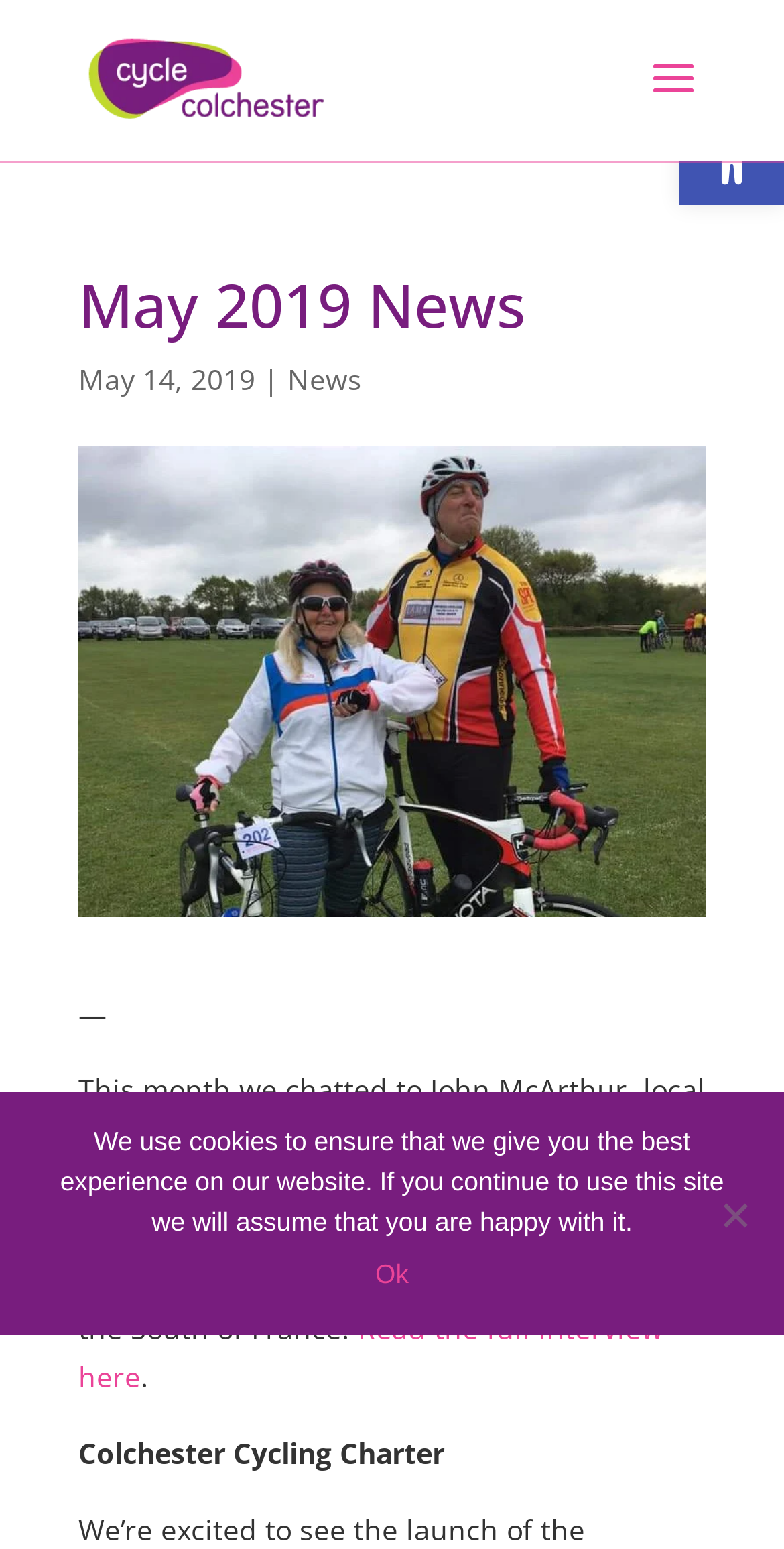Calculate the bounding box coordinates for the UI element based on the following description: "Privacy Policy". Ensure the coordinates are four float numbers between 0 and 1, i.e., [left, top, right, bottom].

None